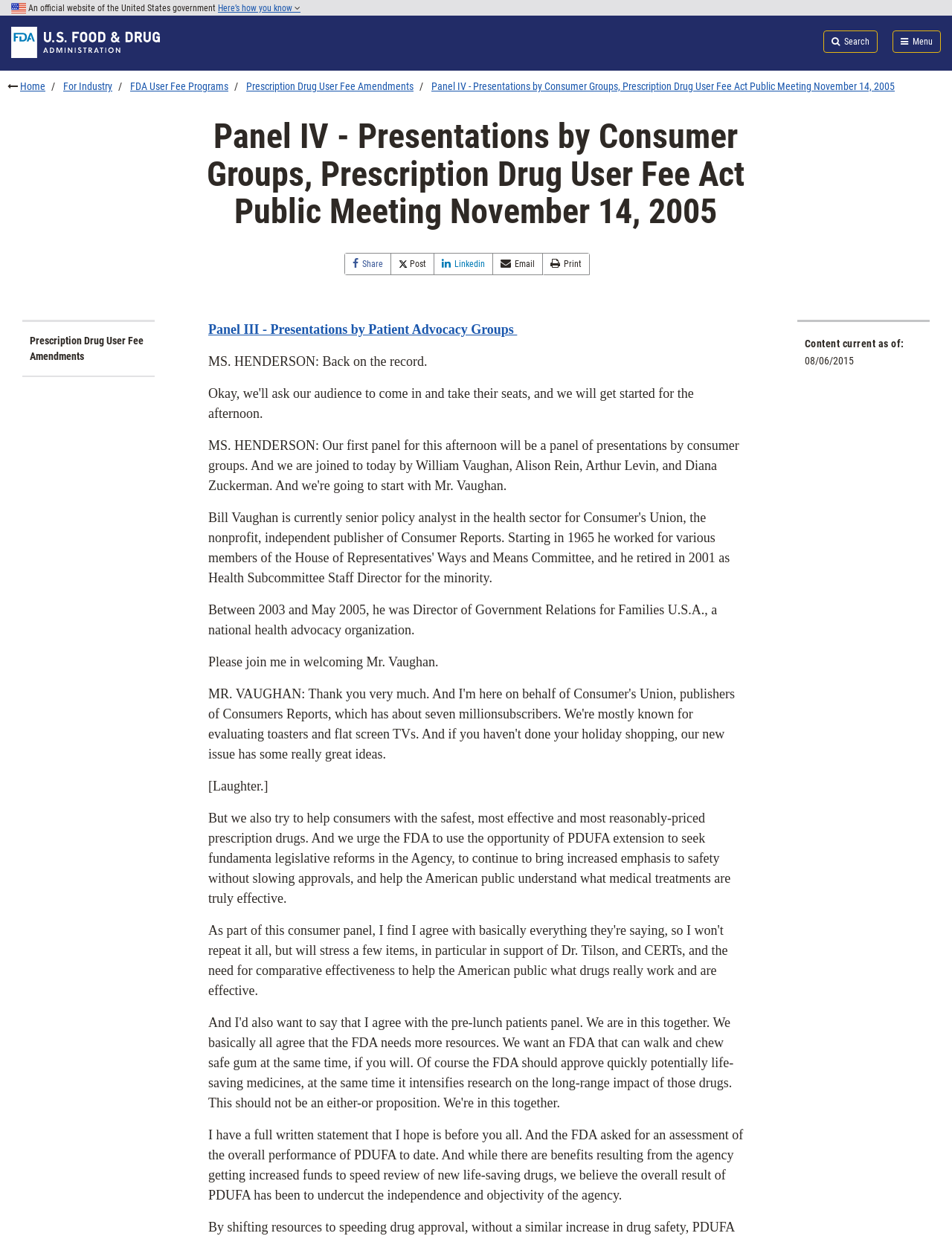Identify and extract the main heading from the webpage.

U.S. Food and Drug Administration